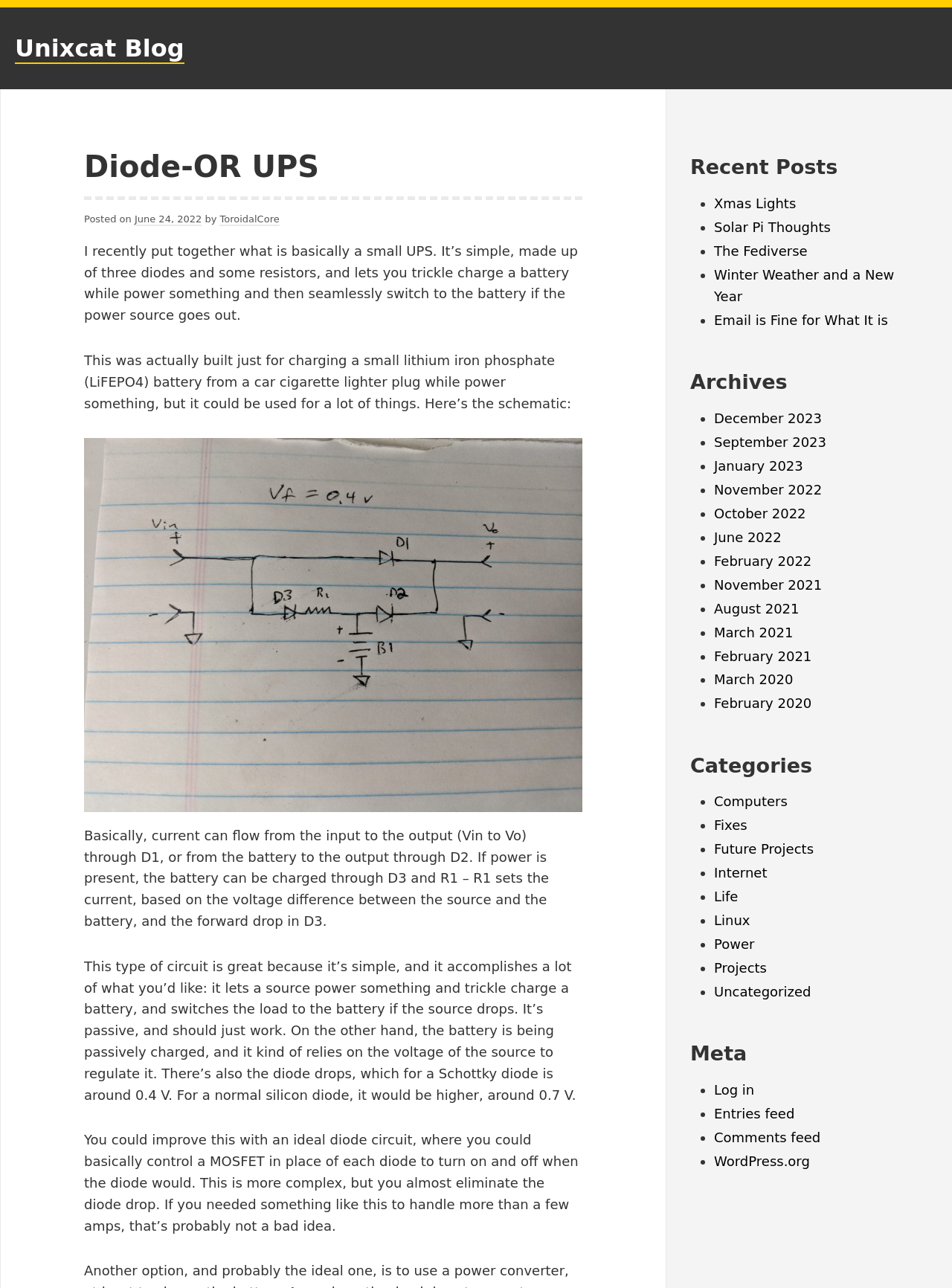What is the purpose of the Diode-OR UPS? Examine the screenshot and reply using just one word or a brief phrase.

Trickle charge a battery